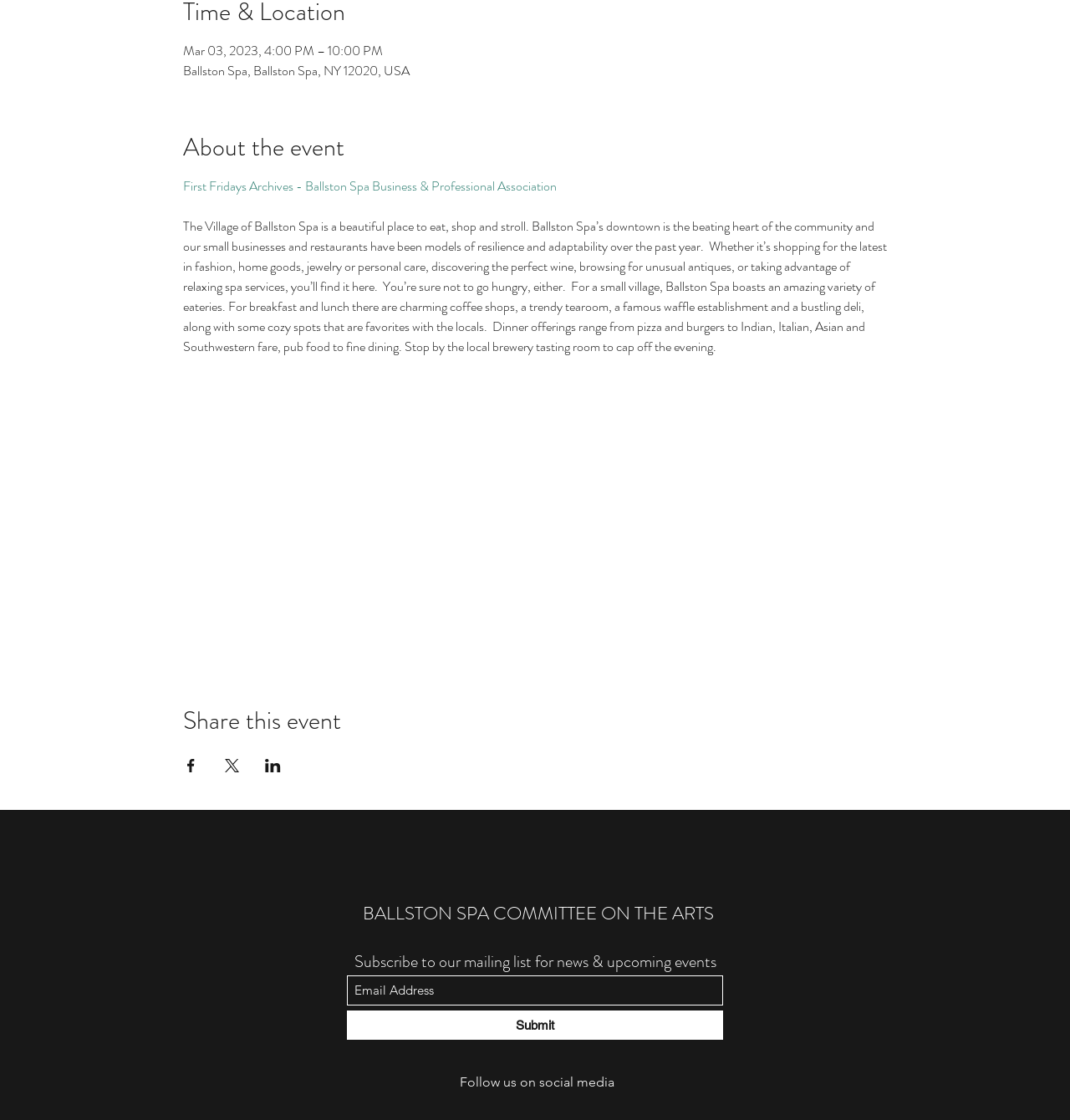Can you provide the bounding box coordinates for the element that should be clicked to implement the instruction: "Subscribe to our mailing list"?

[0.324, 0.848, 0.676, 0.869]